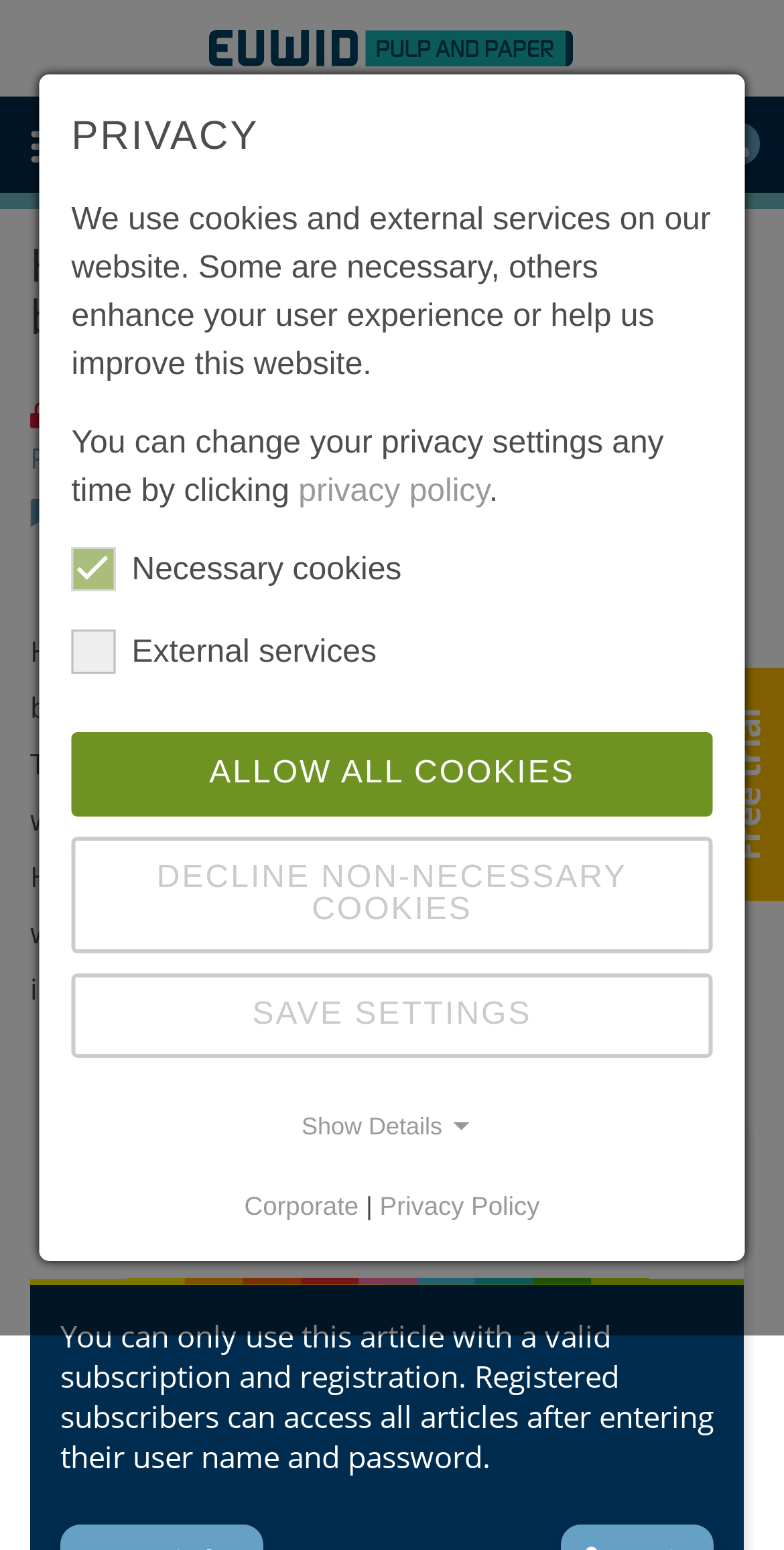Generate a thorough caption detailing the webpage content.

The webpage is about Hansol Paper entering the label business. At the top left, there is a heading with the title "Hansol Paper enters into label business". Below the heading, there is a time stamp indicating the article was published on March 20, 2015. 

On the top right, there are two links: "EUWID (Production)" and "Login". The "EUWID (Production)" link has an associated image. 

In the middle of the page, there is a search bar with a "Search" button and a magnifying glass icon. 

The main content of the webpage is an article about Hansol Paper acquiring shares in Telrol B.V. The article is divided into two sections. The first section provides an overview of the acquisition, and the second section is a "Read more" link. 

There are several images scattered throughout the page, but their contents are not specified. 

At the bottom of the page, there are several links and buttons related to privacy settings, including "PRIVACY", "ALLOW ALL COOKIES", "DECLINE NON-NECESSARY COOKIES", and "SAVE SETTINGS". There are also links to "Corporate" and "Privacy Policy".